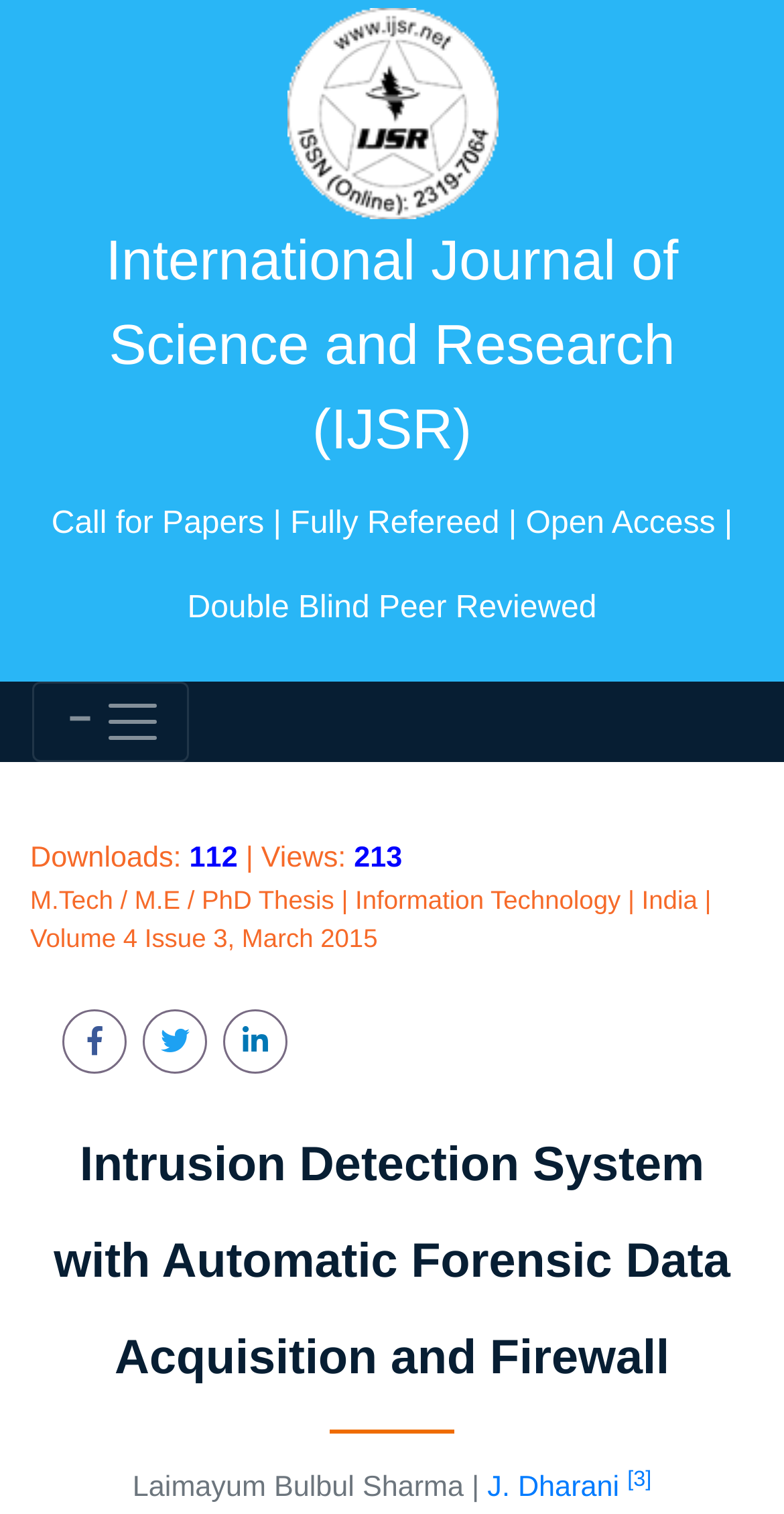Extract the main headline from the webpage and generate its text.

Intrusion Detection System with Automatic Forensic Data Acquisition and Firewall